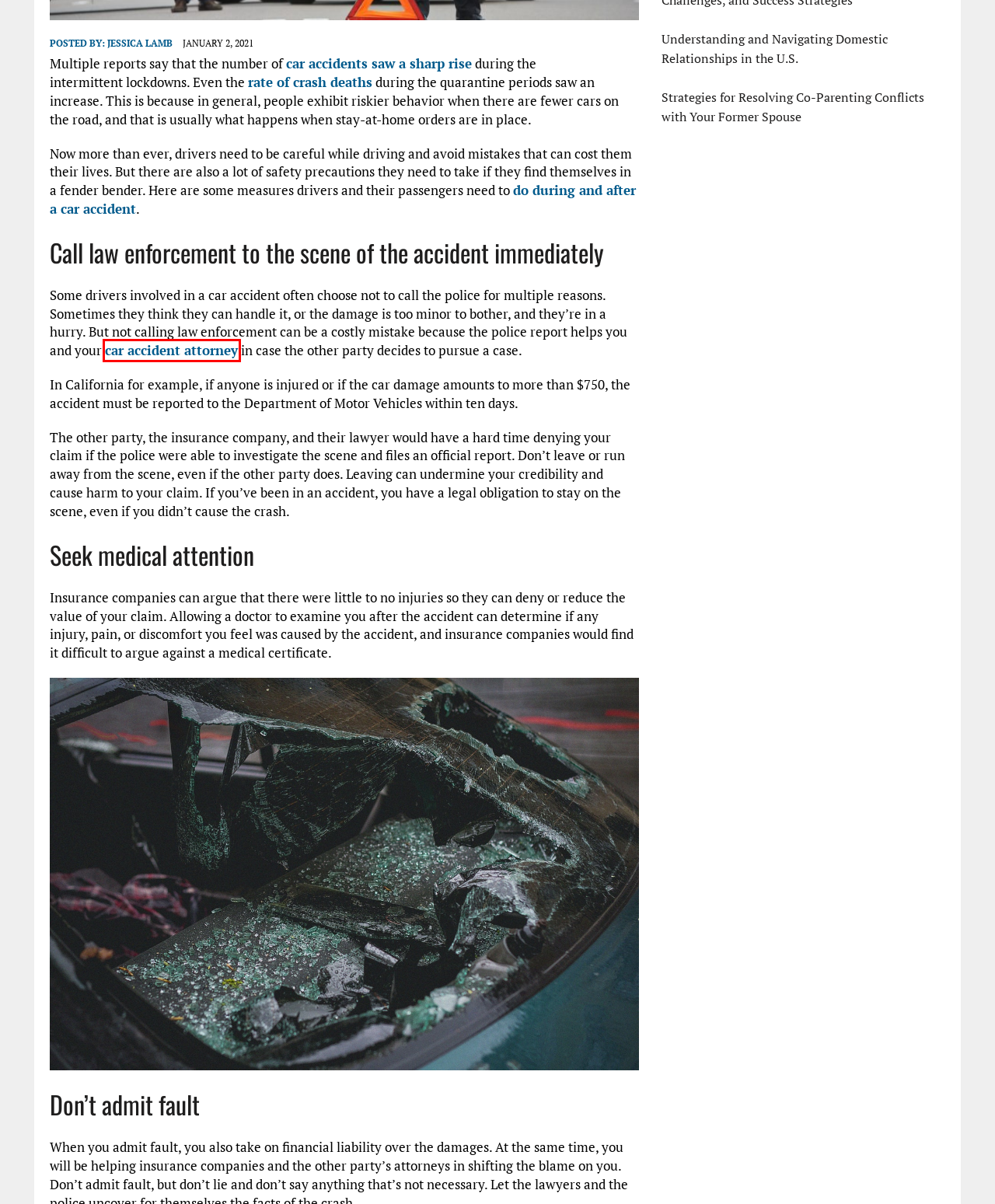Provided is a screenshot of a webpage with a red bounding box around an element. Select the most accurate webpage description for the page that appears after clicking the highlighted element. Here are the candidates:
A. Three Problems That Lawyers Face in 2020 - The Three Trials
B. What Do Probate Lawyers Do? - The Three Trials
C. MH Themes – Premium WordPress Themes
D. Car Accident Lawyer | Sherman Oaks, Los Angeles, CA | Haffner Law
E. How Does a Bail Bonding Service Work? - The Three Trials
F. How to Resolve Co-Parenting Conflicts with Your Ex-Spouse - The Three Trials
G. The Three Trials: Expert Legal Guidance for Family Law
H. 5 Common Reasons Domestic Relationships Fall Apart - The Three Trials

D